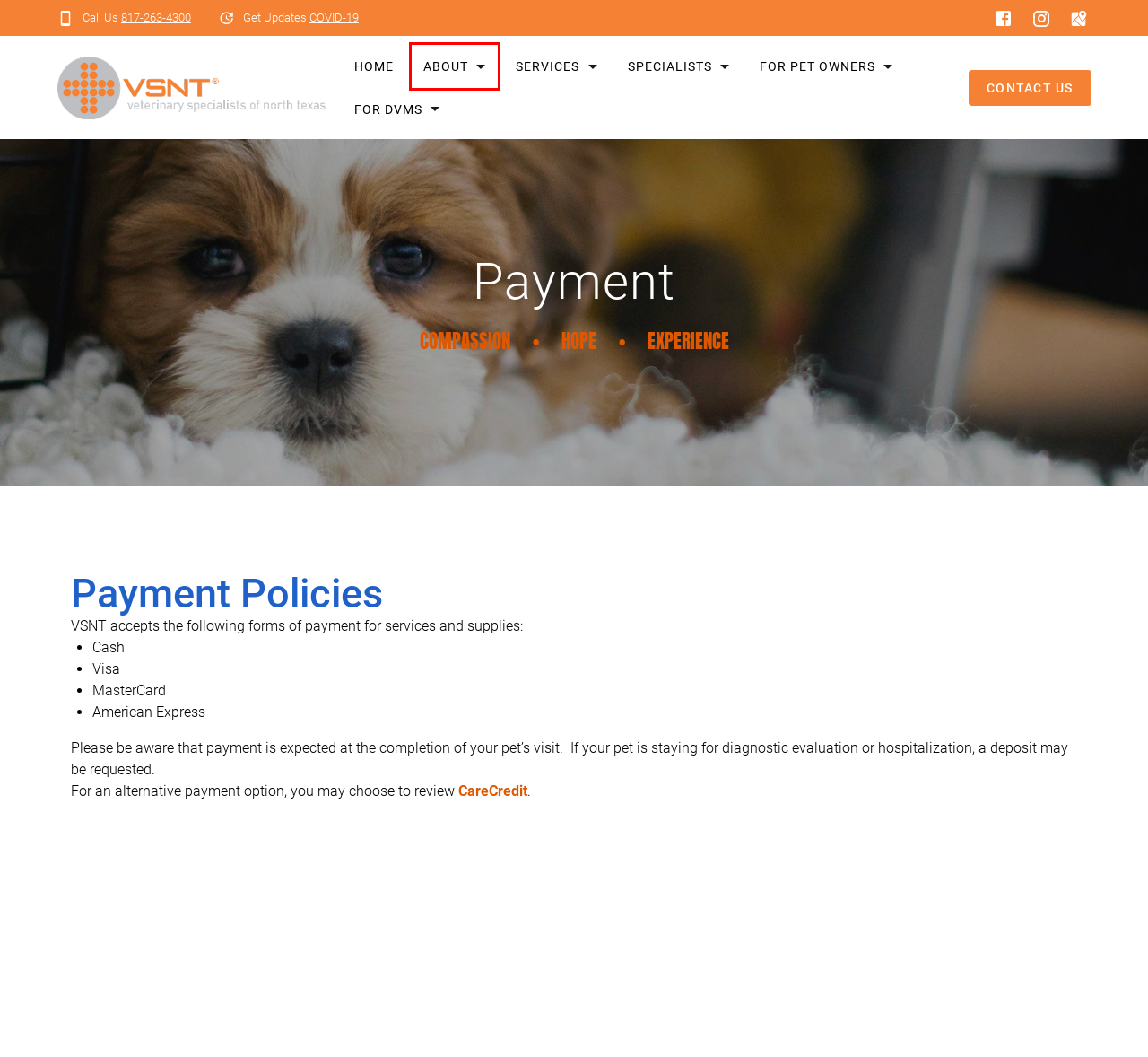Examine the screenshot of the webpage, which has a red bounding box around a UI element. Select the webpage description that best fits the new webpage after the element inside the red bounding box is clicked. Here are the choices:
A. Refer a Client – Veterinary Specialists of North Texas
B. Carlos Rodriguez, Jr. – Veterinary Specialists of North Texas
C. Internal Medicine – Veterinary Specialists of North Texas
D. FAQs – Veterinary Specialists of North Texas
E. Medical Oncology – Veterinary Specialists of North Texas
F. Contact Us – Veterinary Specialists of North Texas
G. About – Veterinary Specialists of North Texas
H. New Patient Admission – Veterinary Specialists of North Texas

G